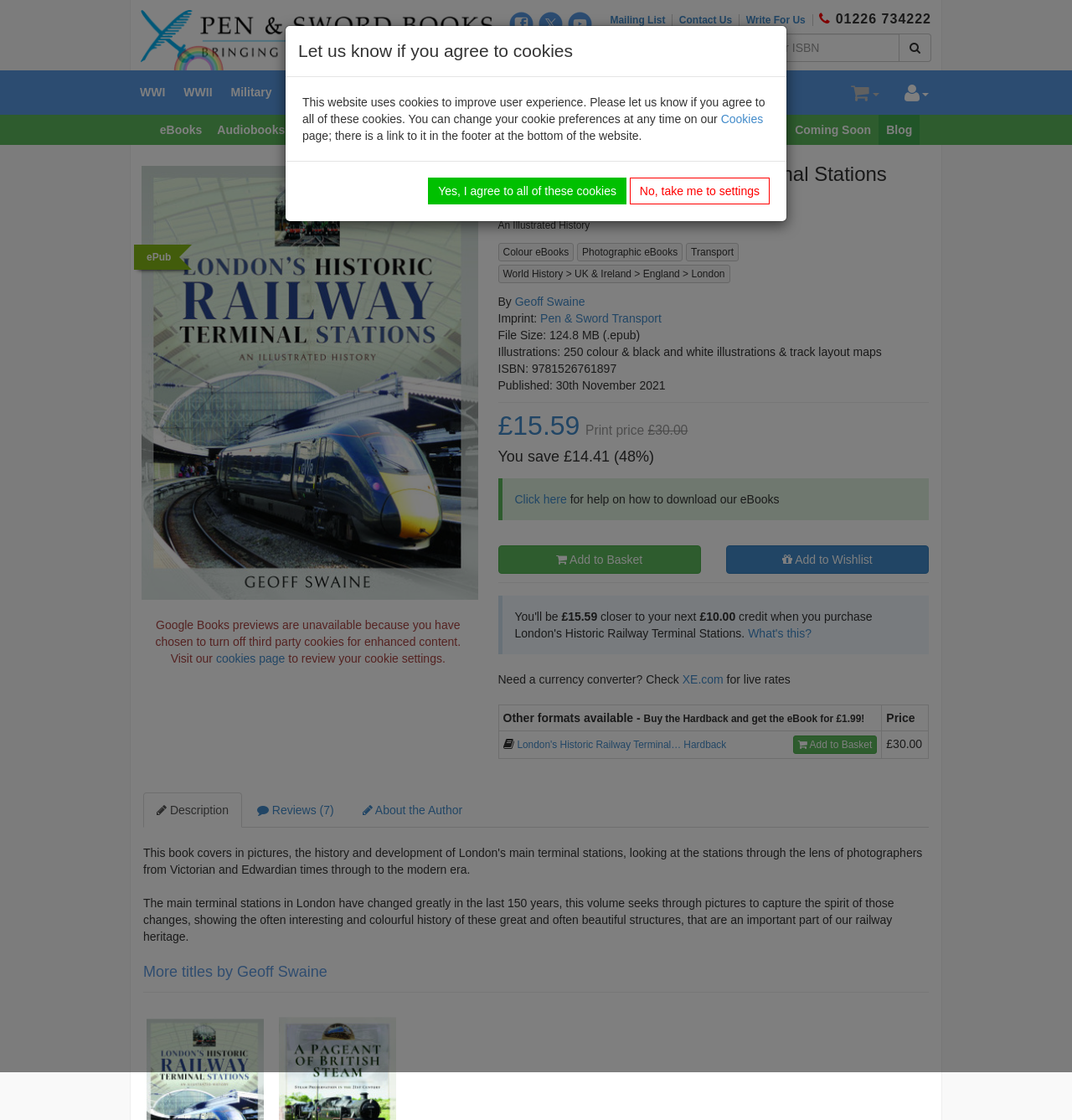Locate the bounding box coordinates of the element you need to click to accomplish the task described by this instruction: "Contact Us".

[0.633, 0.013, 0.69, 0.023]